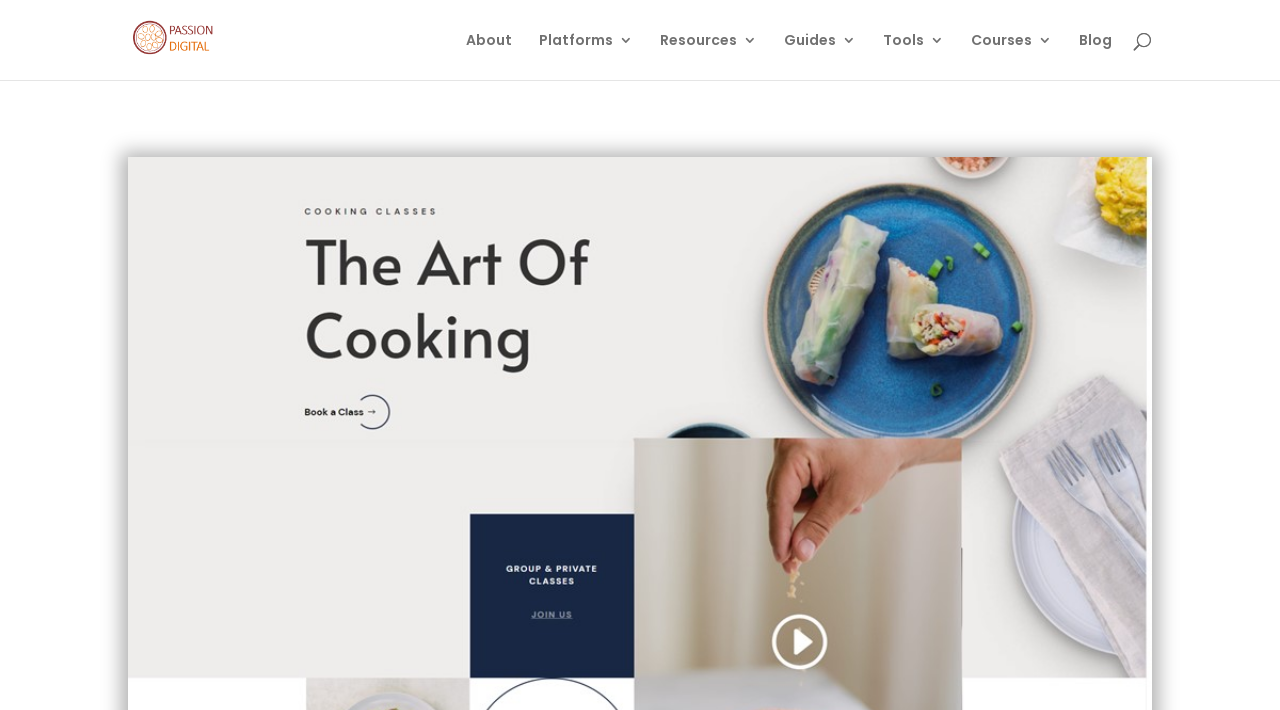Please specify the bounding box coordinates of the clickable region to carry out the following instruction: "explore Platforms". The coordinates should be four float numbers between 0 and 1, in the format [left, top, right, bottom].

[0.421, 0.046, 0.495, 0.113]